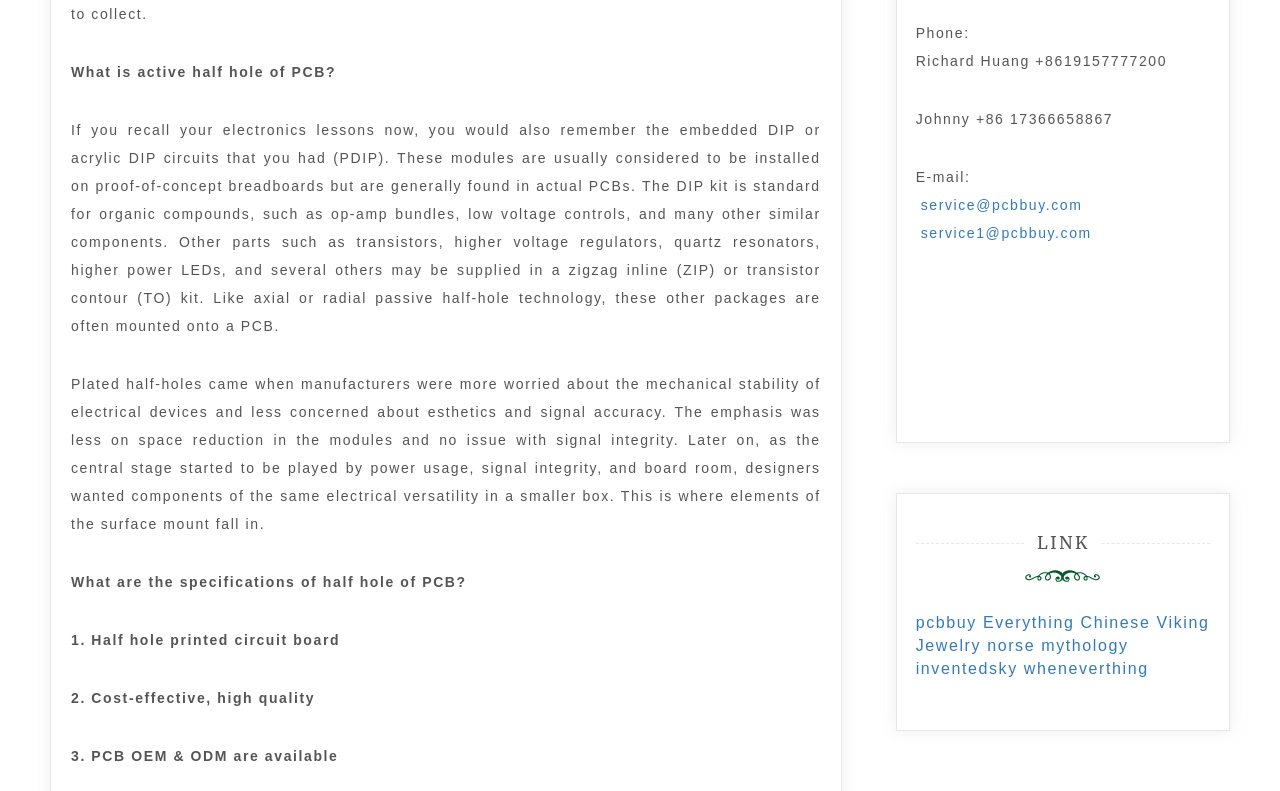Refer to the image and provide a thorough answer to this question:
How many specifications of half hole of PCB are listed?

The webpage lists three specifications of half hole of PCB: 1. Half hole printed circuit board, 2. Cost-effective, high quality, and 3. PCB OEM & ODM are available.